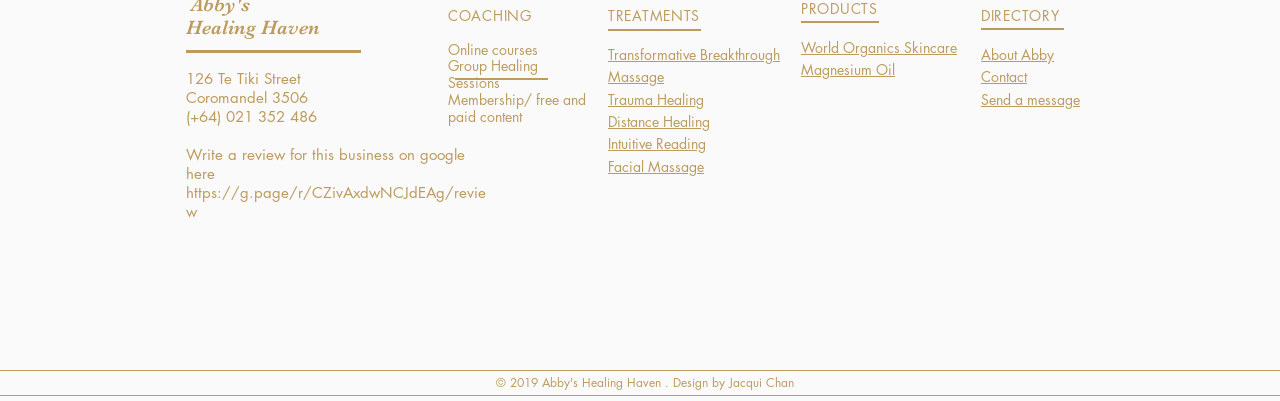What is the phone number?
Give a one-word or short phrase answer based on the image.

+64 021 352 486